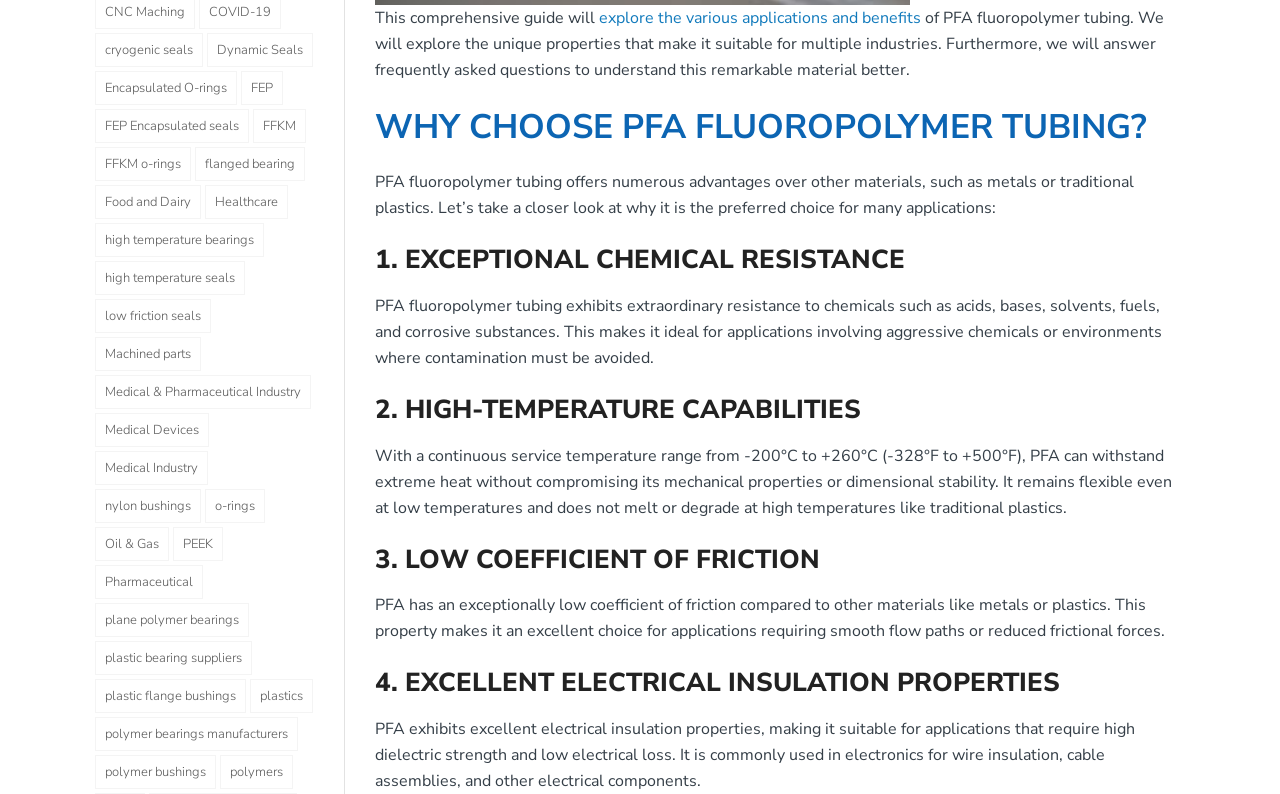Identify the bounding box coordinates of the section to be clicked to complete the task described by the following instruction: "Read about 'WHY CHOOSE PFA FLUOROPOLYMER TUBING?'". The coordinates should be four float numbers between 0 and 1, formatted as [left, top, right, bottom].

[0.293, 0.132, 0.926, 0.188]